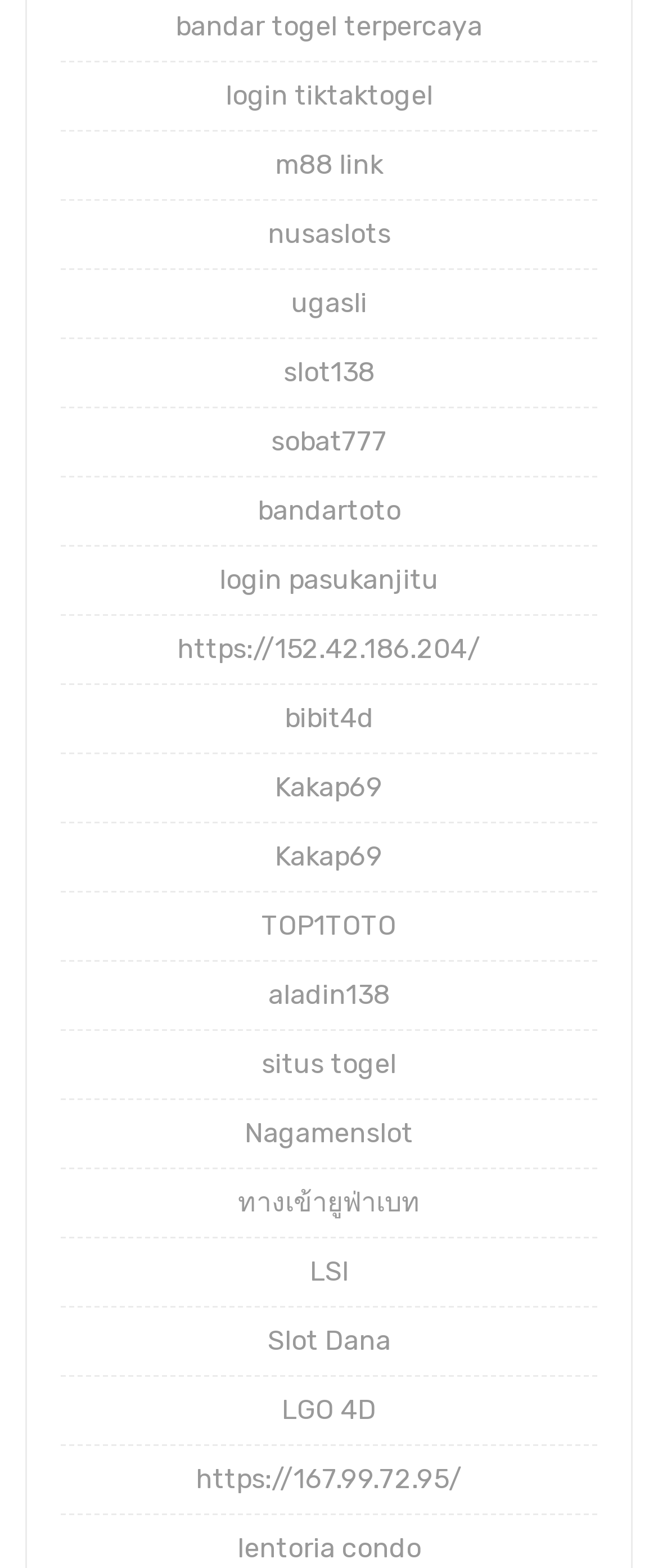Please find the bounding box coordinates of the element's region to be clicked to carry out this instruction: "click on bandar togel terpercaya link".

[0.267, 0.006, 0.733, 0.027]